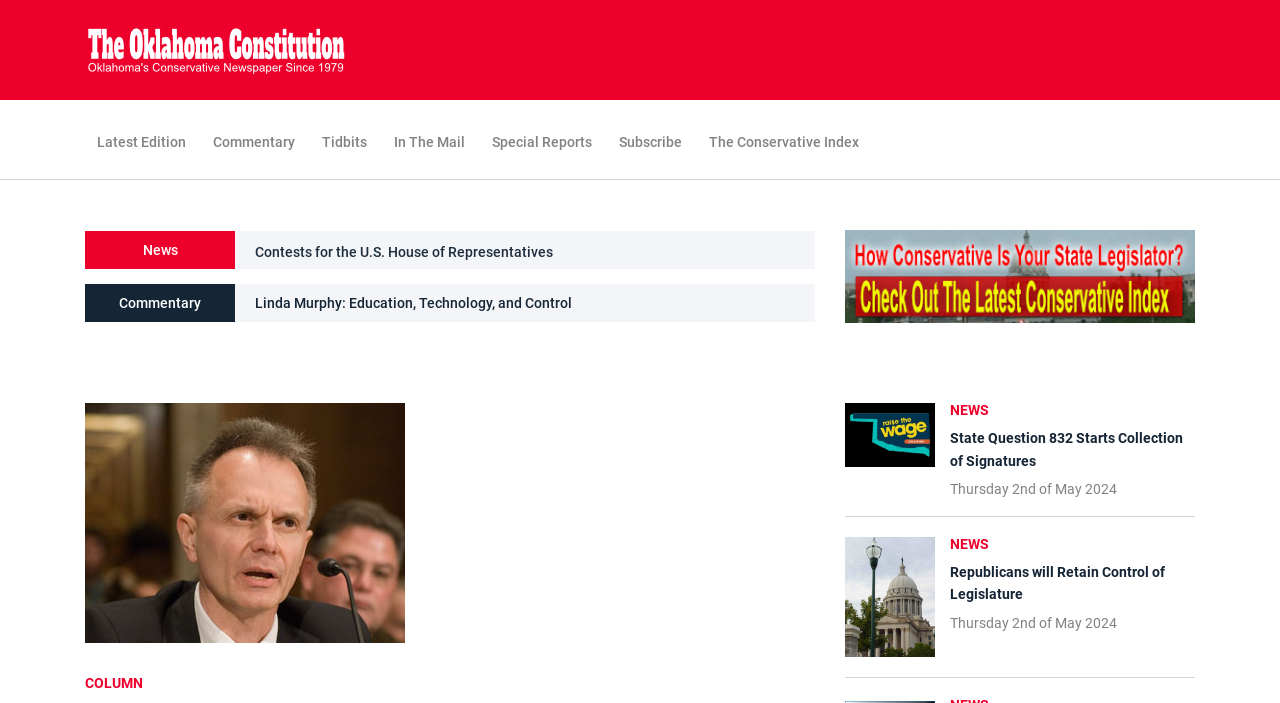Please locate the bounding box coordinates of the element's region that needs to be clicked to follow the instruction: "View the Sitemap". The bounding box coordinates should be provided as four float numbers between 0 and 1, i.e., [left, top, right, bottom].

None